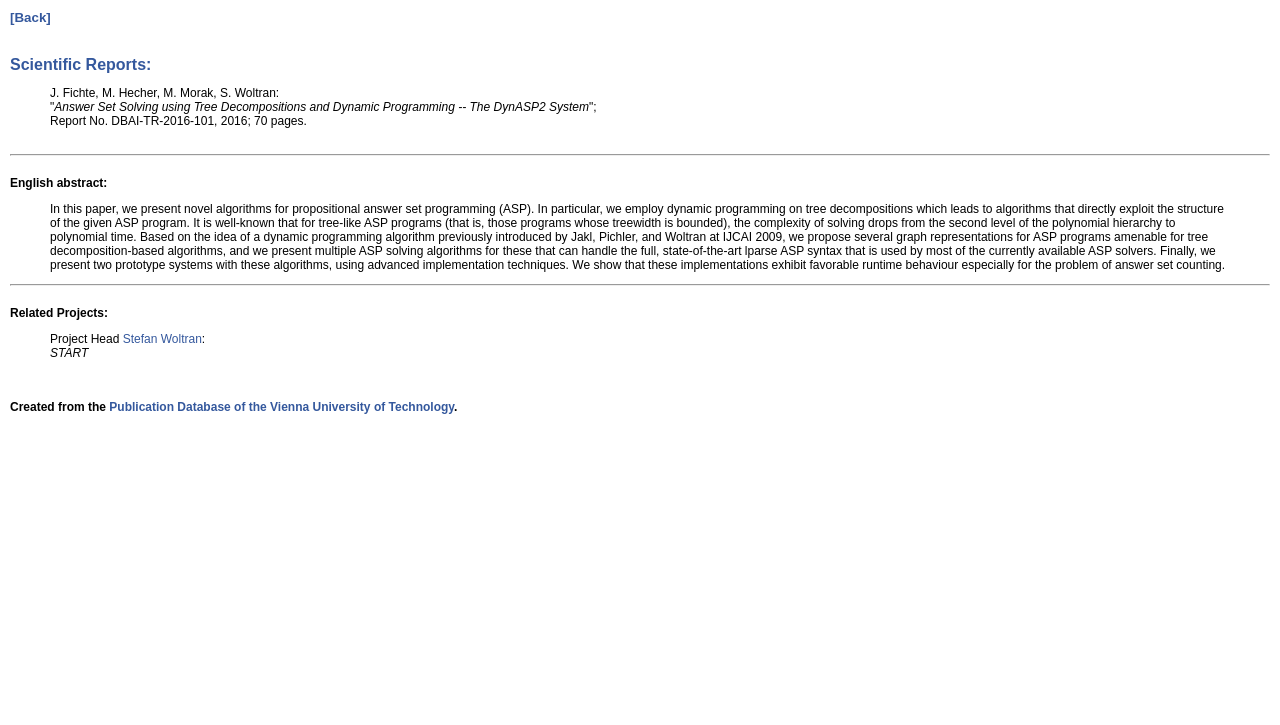Identify the bounding box for the given UI element using the description provided. Coordinates should be in the format (top-left x, top-left y, bottom-right x, bottom-right y) and must be between 0 and 1. Here is the description: [Back]

[0.008, 0.014, 0.04, 0.034]